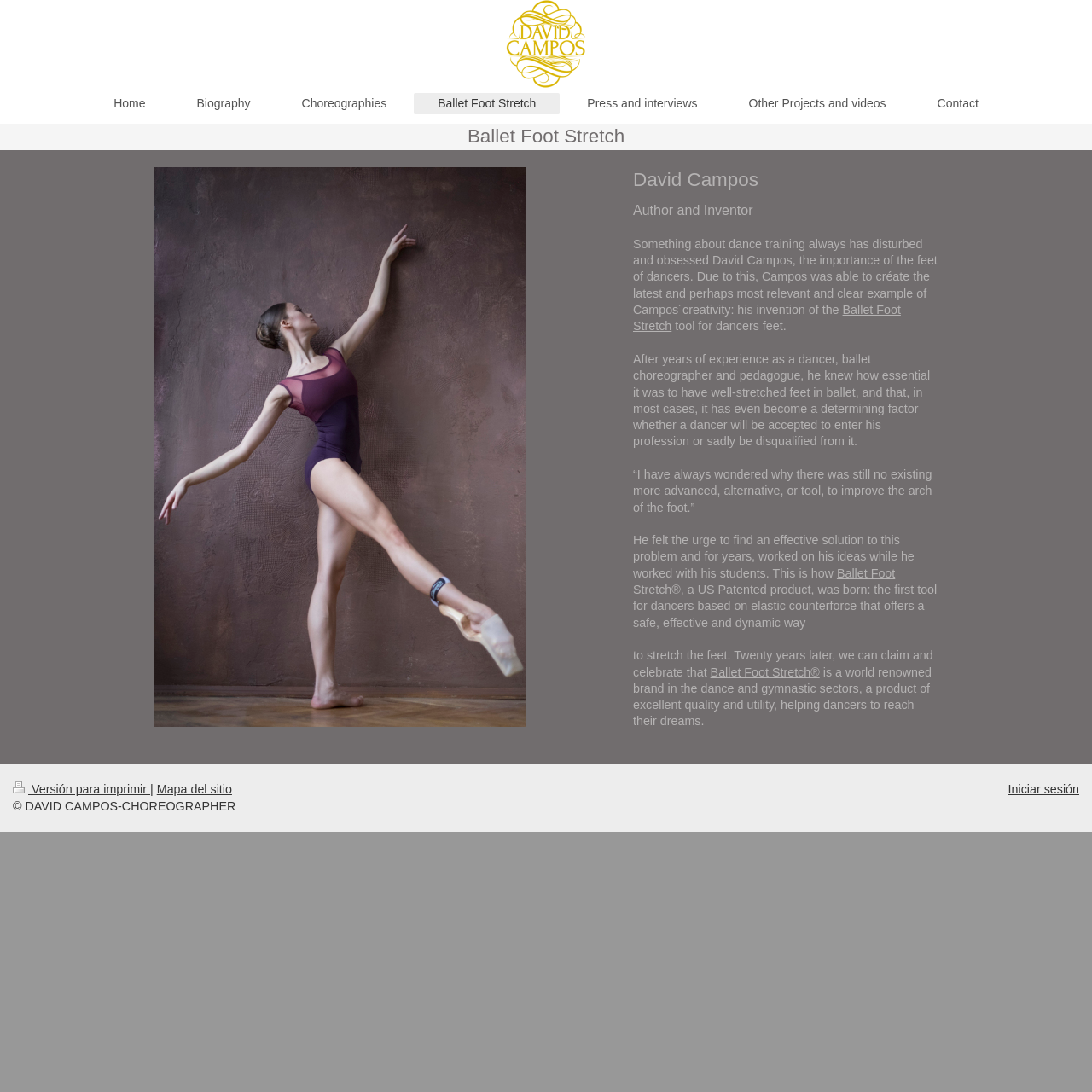What is the profession of David Campos?
Based on the image, answer the question with as much detail as possible.

Based on the webpage, David Campos is a choreographer, as indicated by the title 'David Campos - Choreographer - Barcelona - Ballet Foot Stretch' and his biography, which mentions his experience as a dancer, ballet choreographer, and pedagogue.